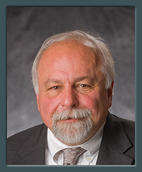What is the background of the image?
Give a detailed response to the question by analyzing the screenshot.

The caption states that the background is subtly blurred, which is done to direct attention to Mark S. Granger's face, making him the central focus of the image.